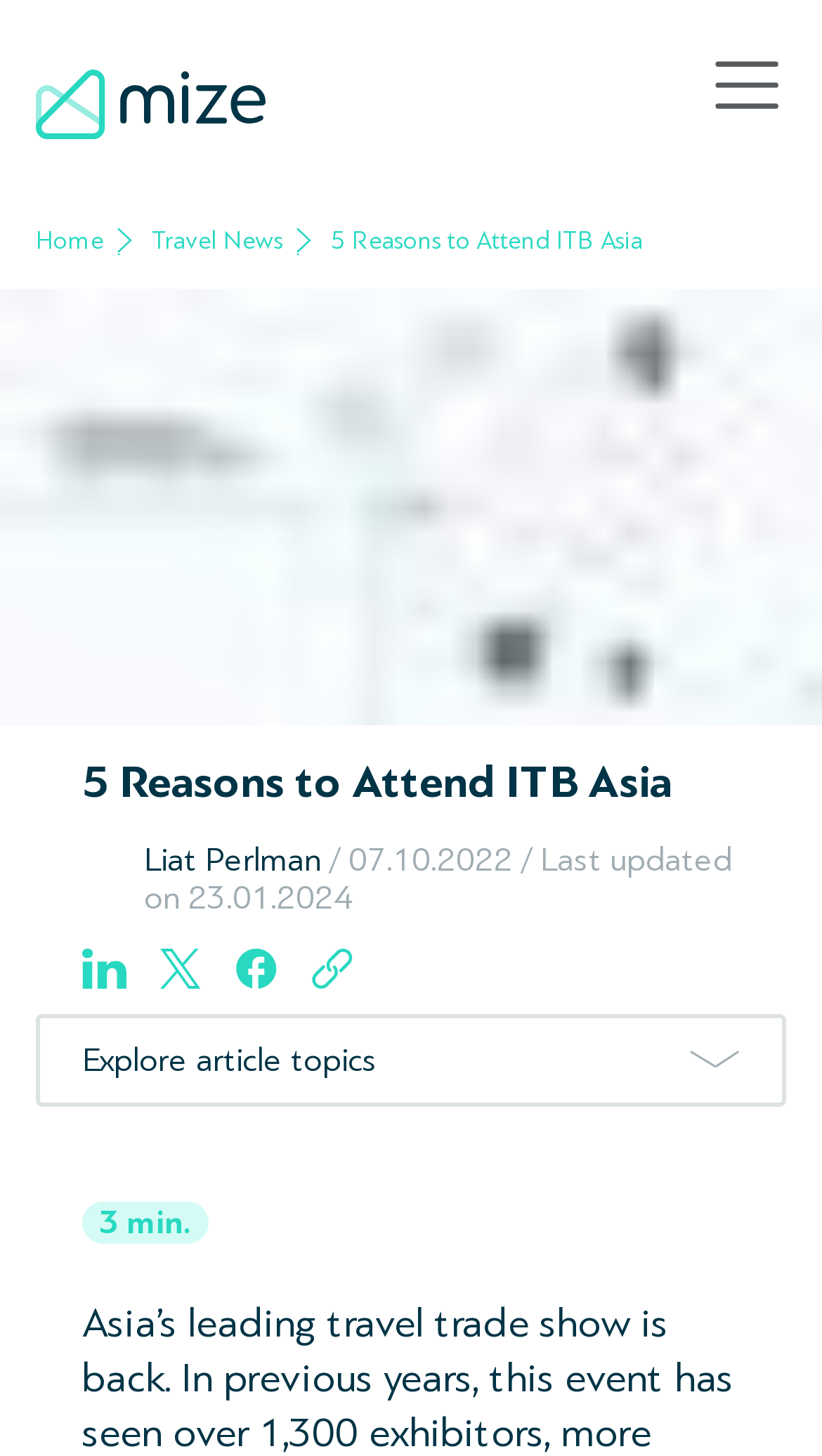Locate the bounding box coordinates of the clickable area to execute the instruction: "Watch on YouTube". Provide the coordinates as four float numbers between 0 and 1, represented as [left, top, right, bottom].

None